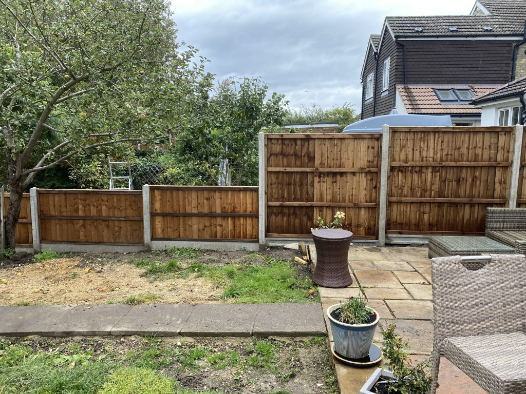Give a concise answer using only one word or phrase for this question:
What is the condition of the sky above?

Overcast